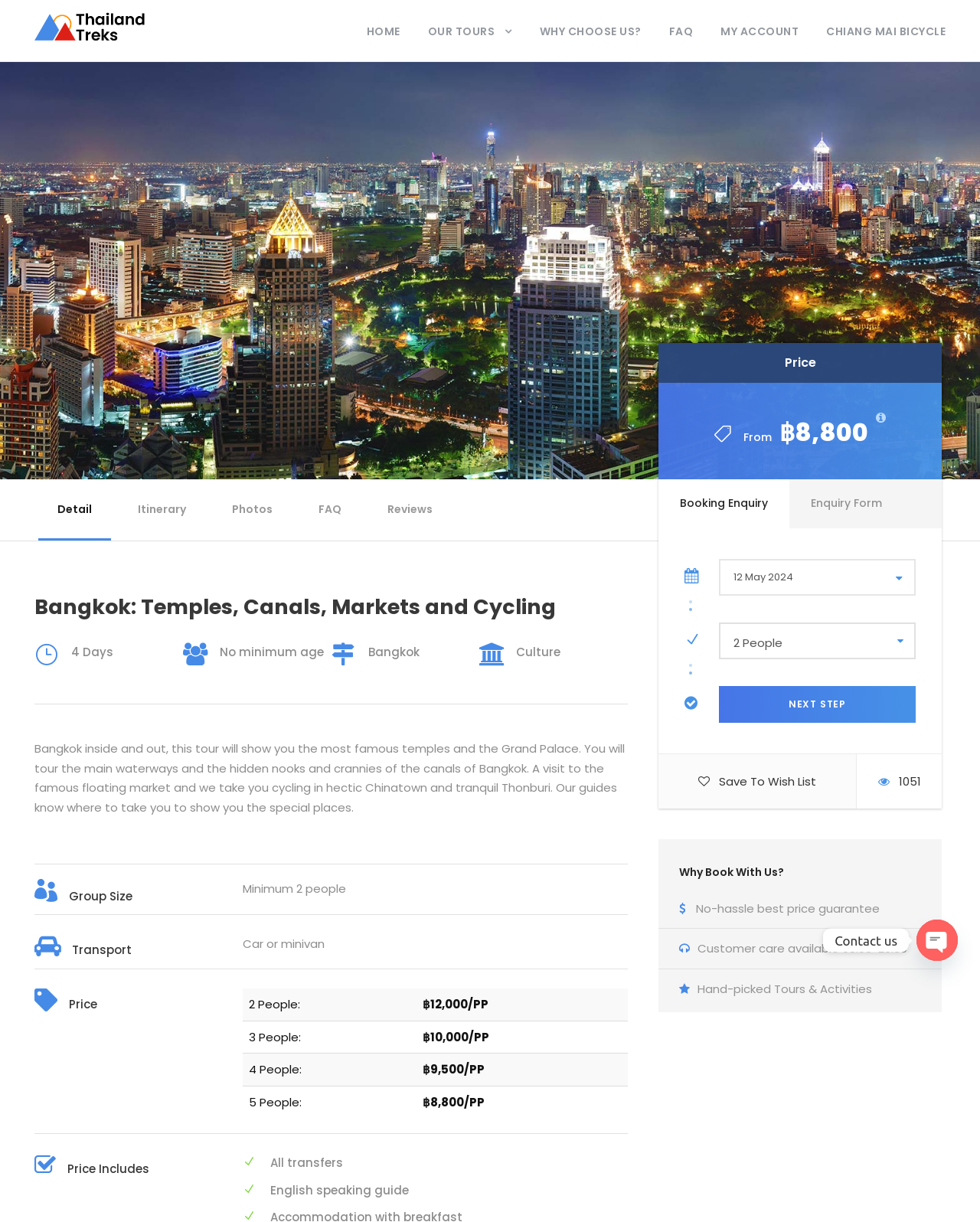Please determine the bounding box coordinates of the element's region to click for the following instruction: "Click on the 'HOME' link".

[0.374, 0.019, 0.408, 0.034]